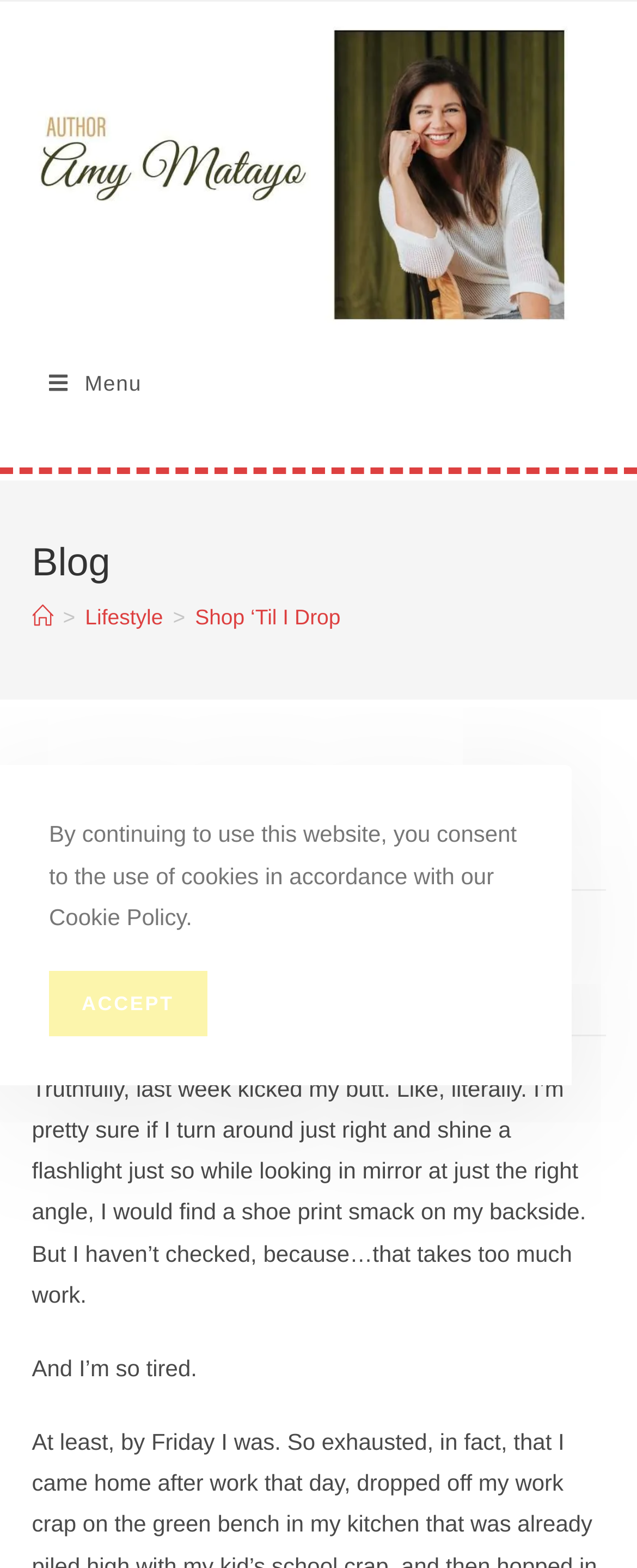What is the date of the article?
Based on the image, respond with a single word or phrase.

October 15, 2012